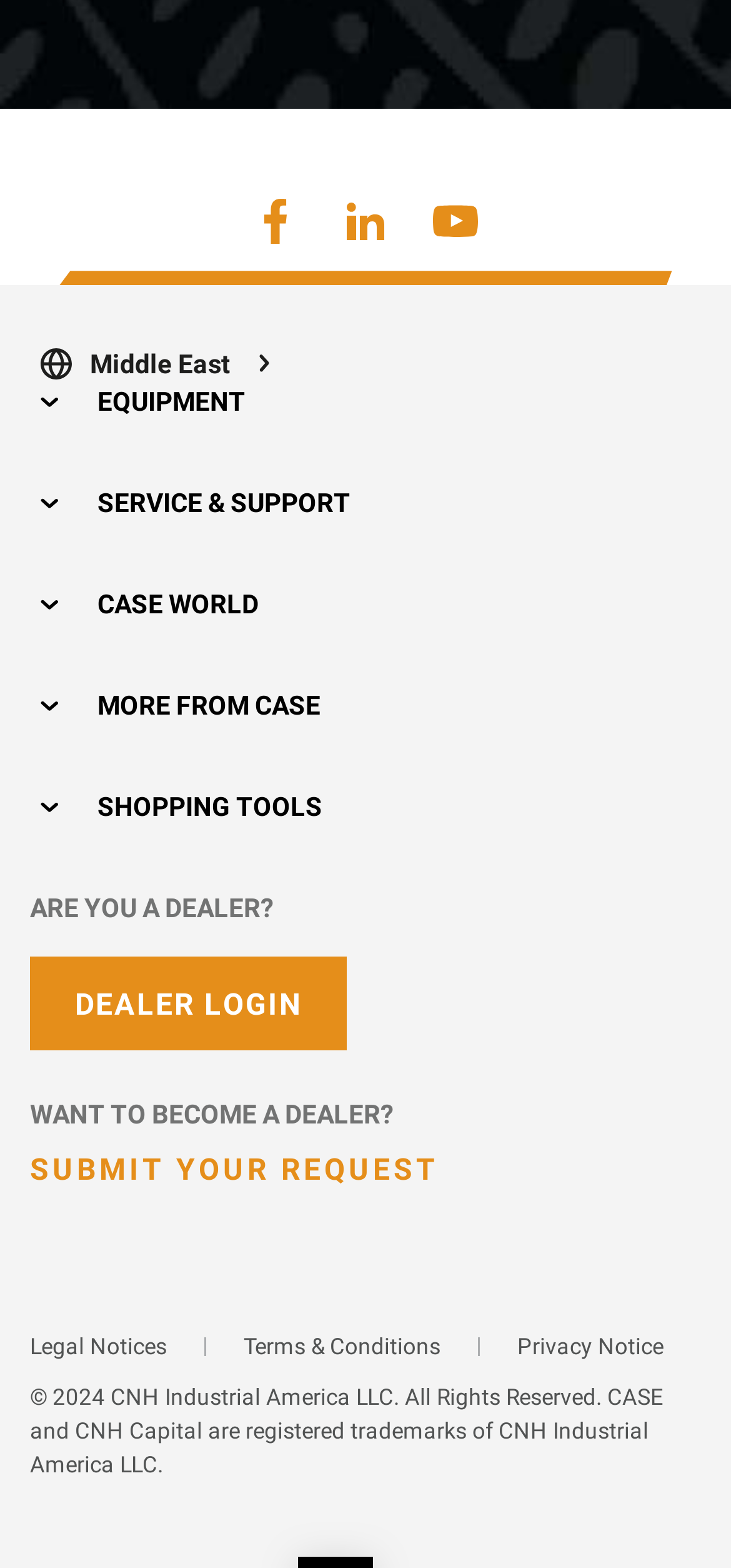Show the bounding box coordinates of the region that should be clicked to follow the instruction: "View Legal Notices."

[0.041, 0.847, 0.228, 0.871]